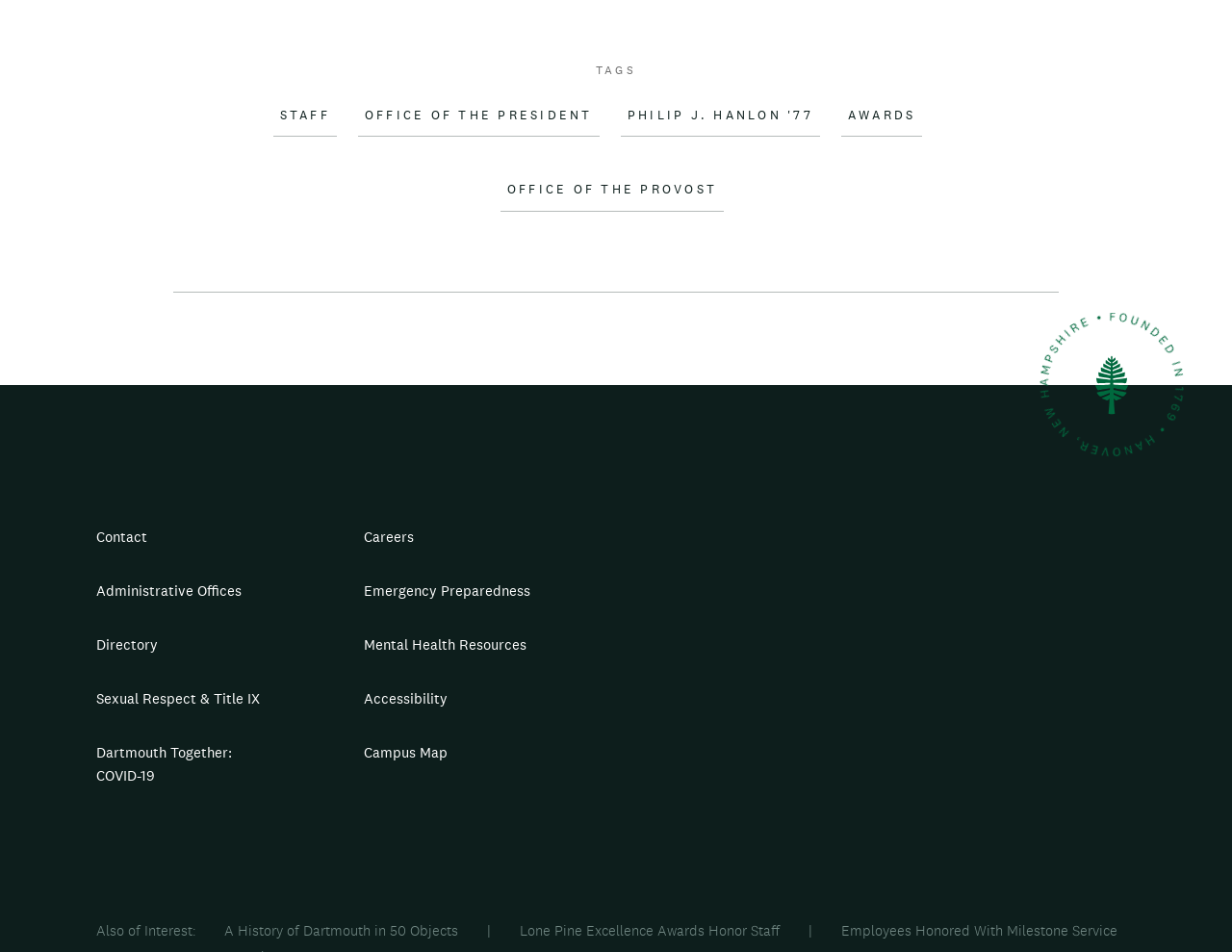Using the information in the image, could you please answer the following question in detail:
What is the name of the president?

I found the name of the president by looking at the links at the top of the page, where I saw 'OFFICE OF THE PRESIDENT' and 'PHILIP J. HANLON '77' next to each other, indicating that Philip J. Hanlon is the president.